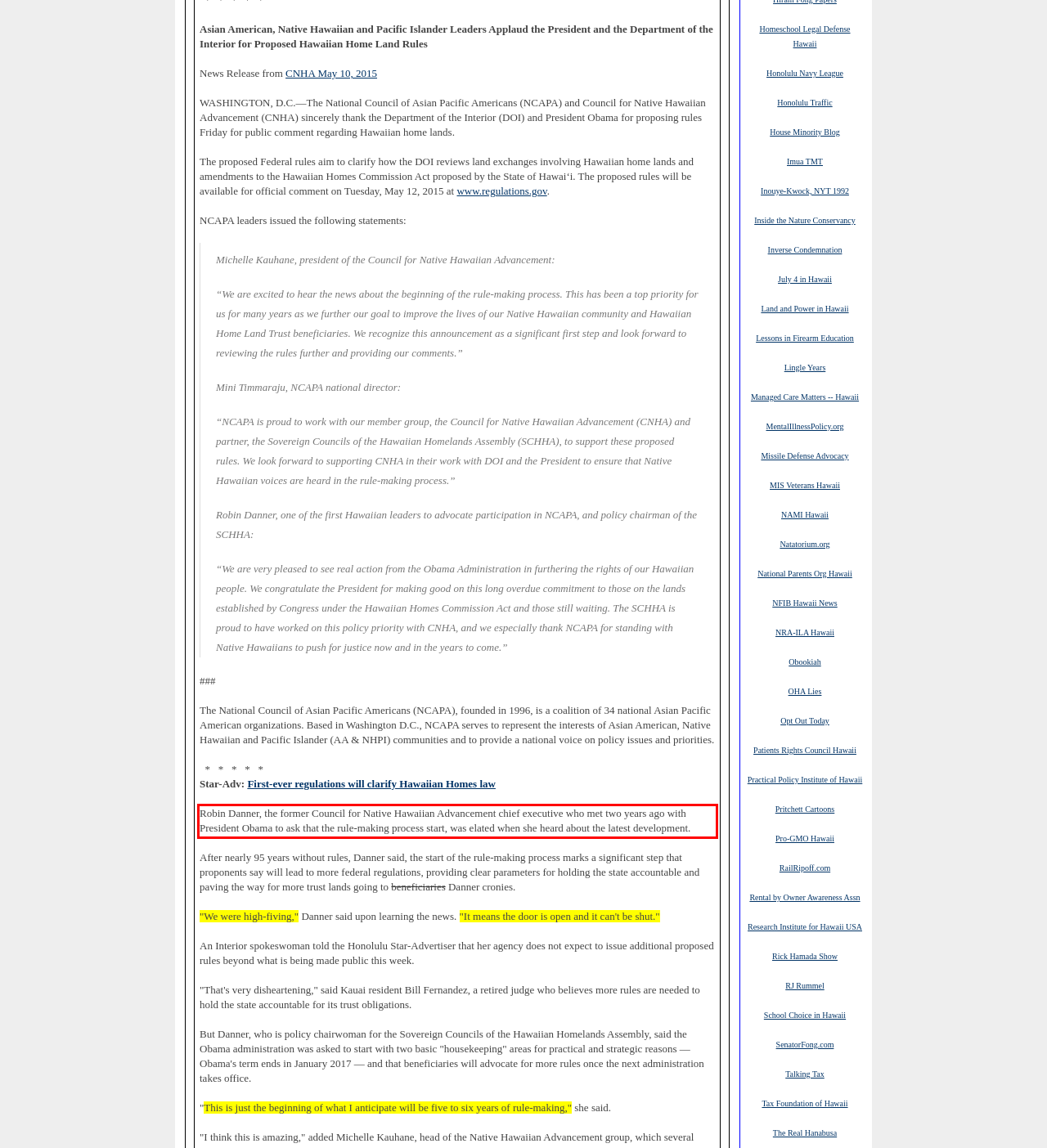Identify the text inside the red bounding box on the provided webpage screenshot by performing OCR.

Robin Danner, the former Council for Native Hawaiian Advancement chief executive who met two years ago with President Obama to ask that the rule-making proc­ess start, was elated when she heard about the latest development.